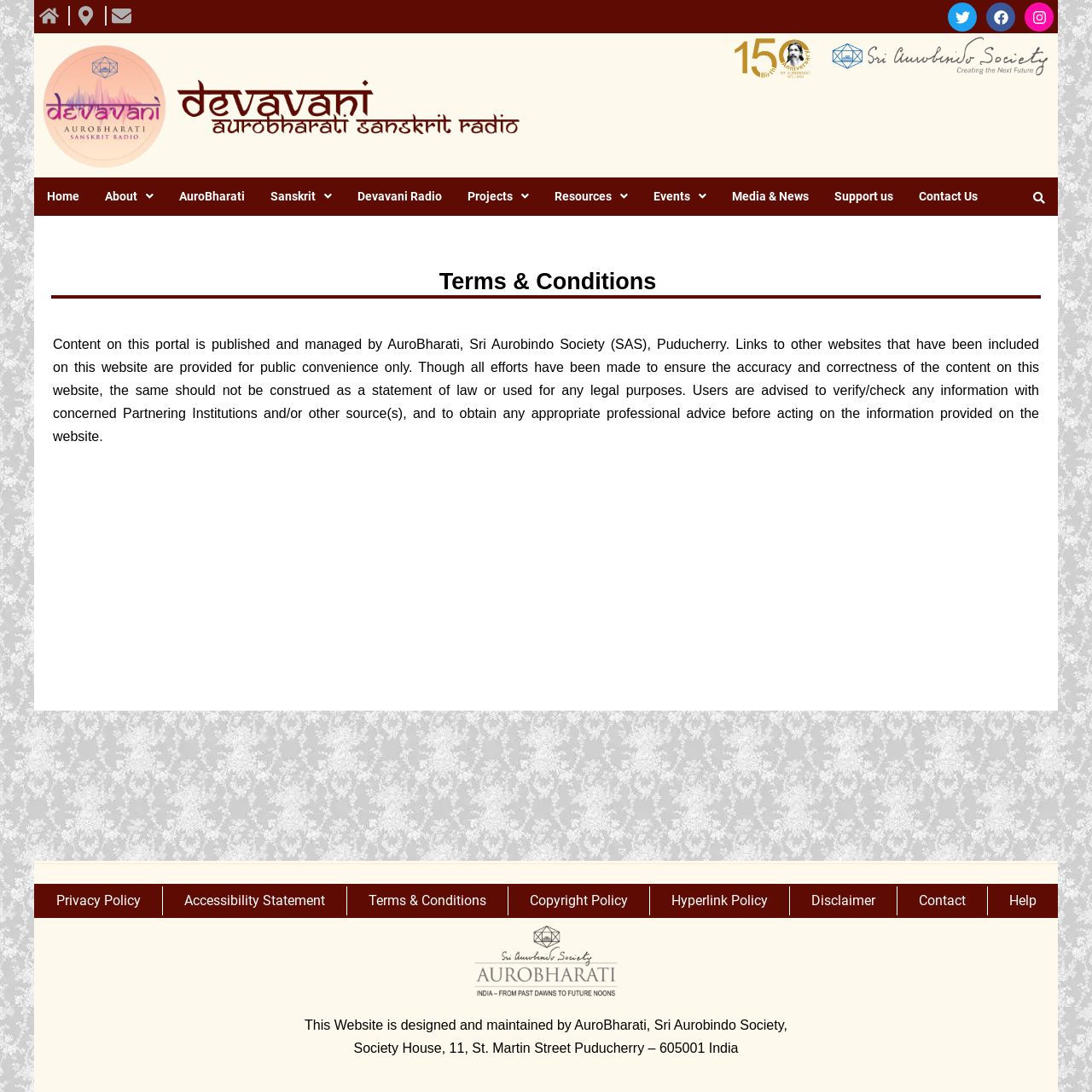What is the purpose of the search box at the top right corner of the webpage?
Answer the question with just one word or phrase using the image.

Search the website